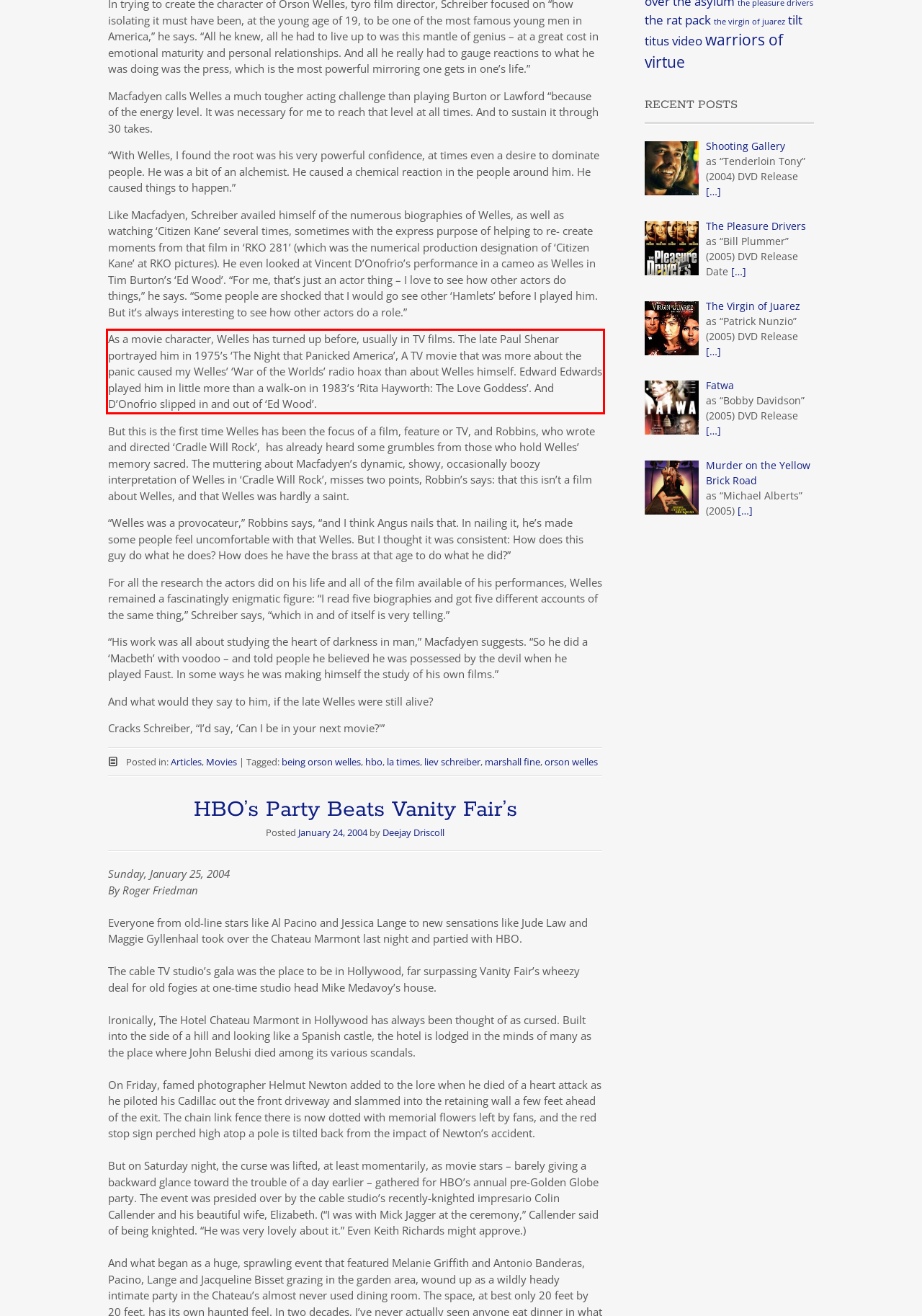Using the provided webpage screenshot, identify and read the text within the red rectangle bounding box.

As a movie character, Welles has turned up before, usually in TV films. The late Paul Shenar portrayed him in 1975’s ‘The Night that Panicked America’, A TV movie that was more about the panic caused my Welles’ ‘War of the Worlds’ radio hoax than about Welles himself. Edward Edwards played him in little more than a walk-on in 1983’s ‘Rita Hayworth: The Love Goddess’. And D’Onofrio slipped in and out of ‘Ed Wood’.